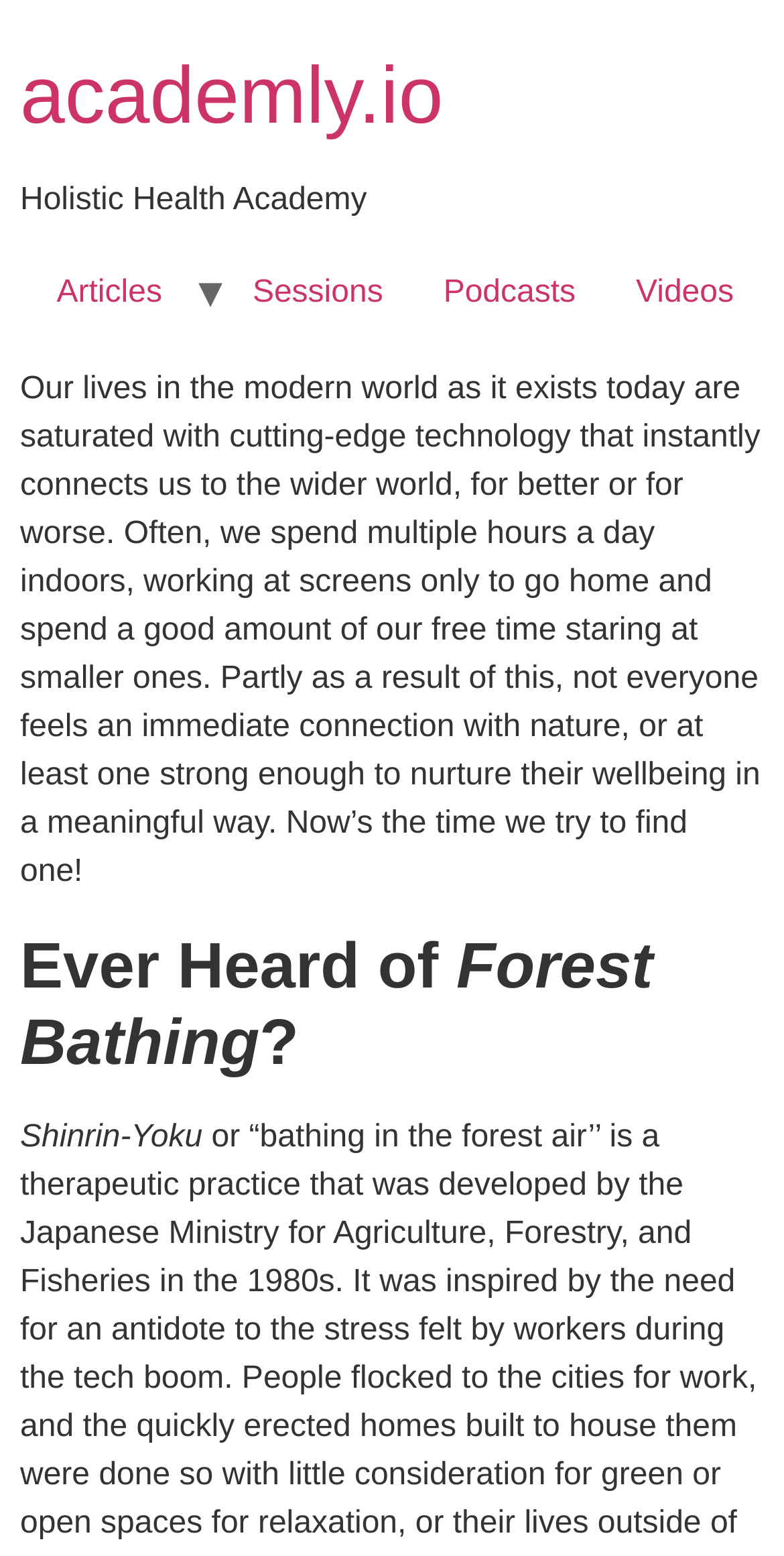Identify the bounding box coordinates for the UI element that matches this description: "Podcasts".

[0.527, 0.163, 0.773, 0.215]